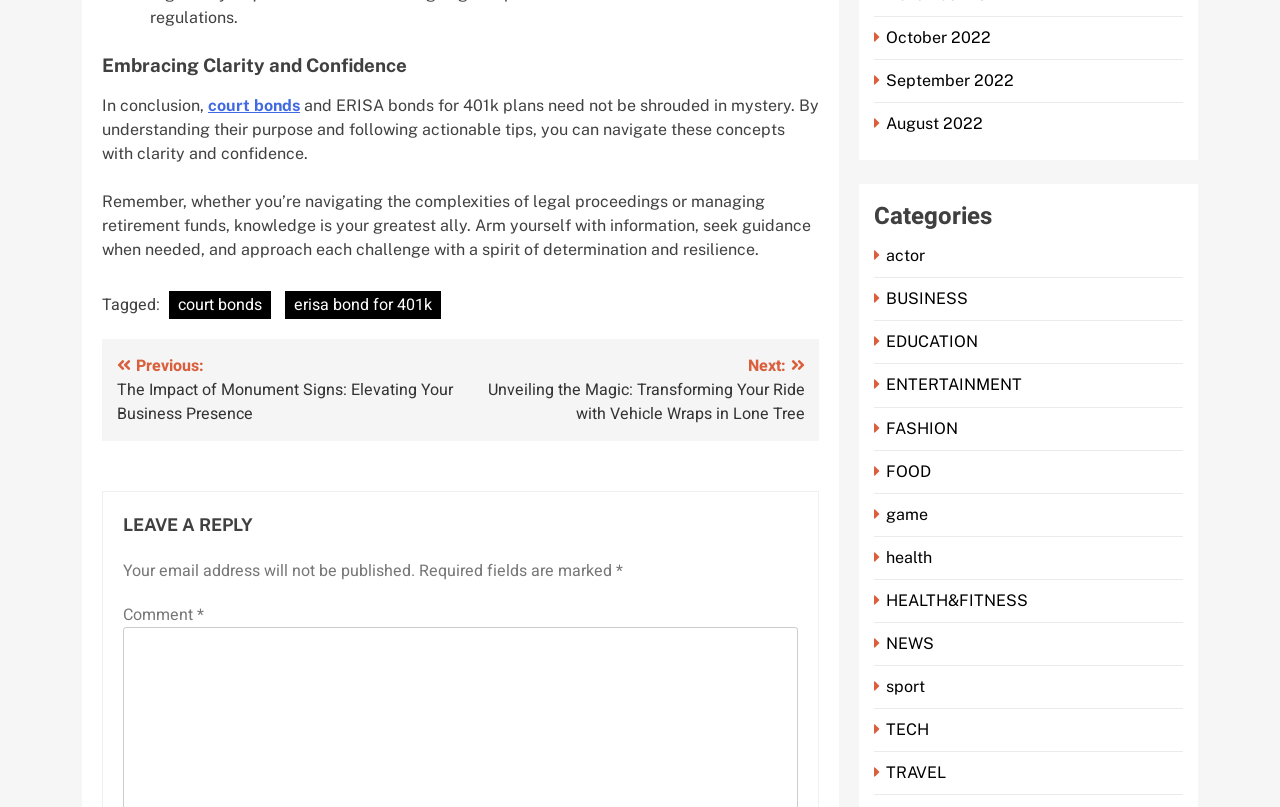Given the element description September 2022, identify the bounding box coordinates for the UI element on the webpage screenshot. The format should be (top-left x, top-left y, bottom-right x, bottom-right y), with values between 0 and 1.

[0.683, 0.088, 0.796, 0.112]